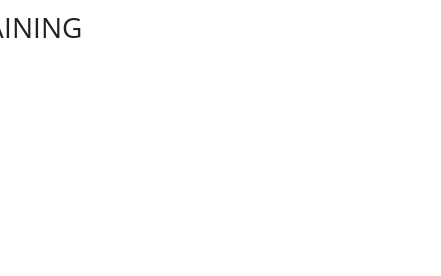Use a single word or phrase to answer the question:
What type of training packages are included with C-Arm purchases?

Comprehensive training packages